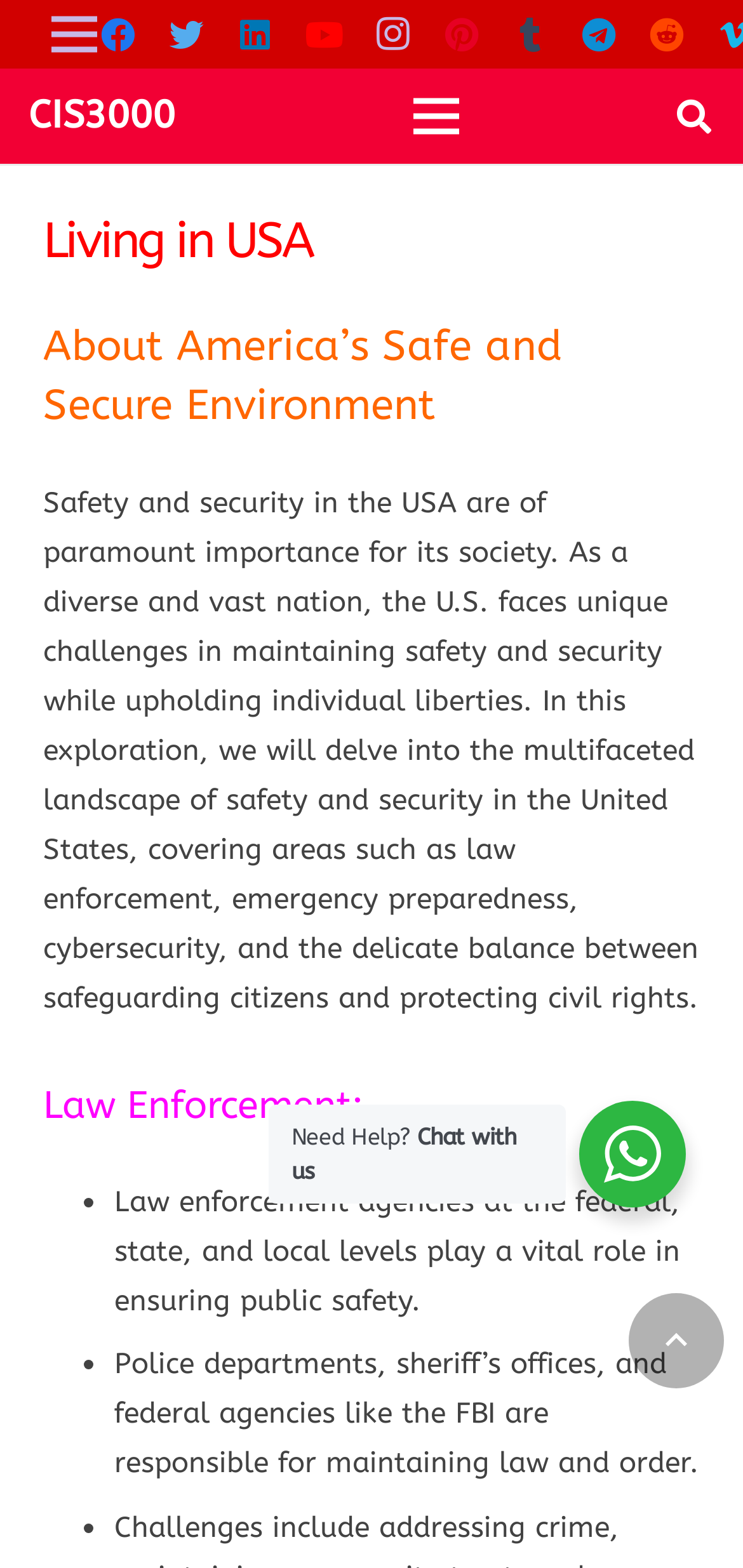Predict the bounding box coordinates of the UI element that matches this description: "aria-label="Tumblr" title="Tumblr"". The coordinates should be in the format [left, top, right, bottom] with each value between 0 and 1.

[0.667, 0.0, 0.759, 0.044]